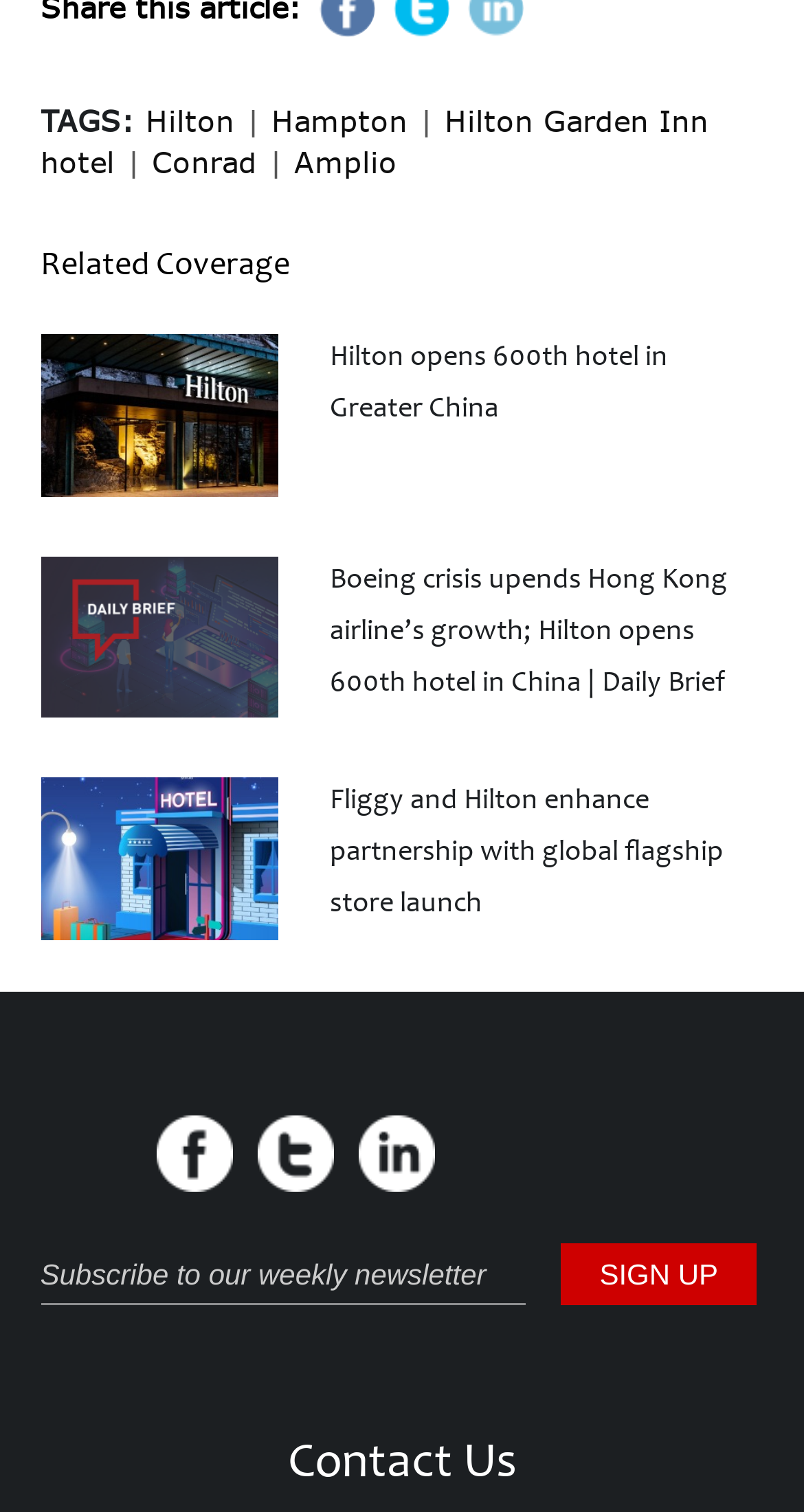What is the heading at the very bottom of the webpage?
Please provide a detailed and thorough answer to the question.

The heading at the very bottom of the webpage is 'Contact Us', which is likely a section for users to get in touch with the website or organization.